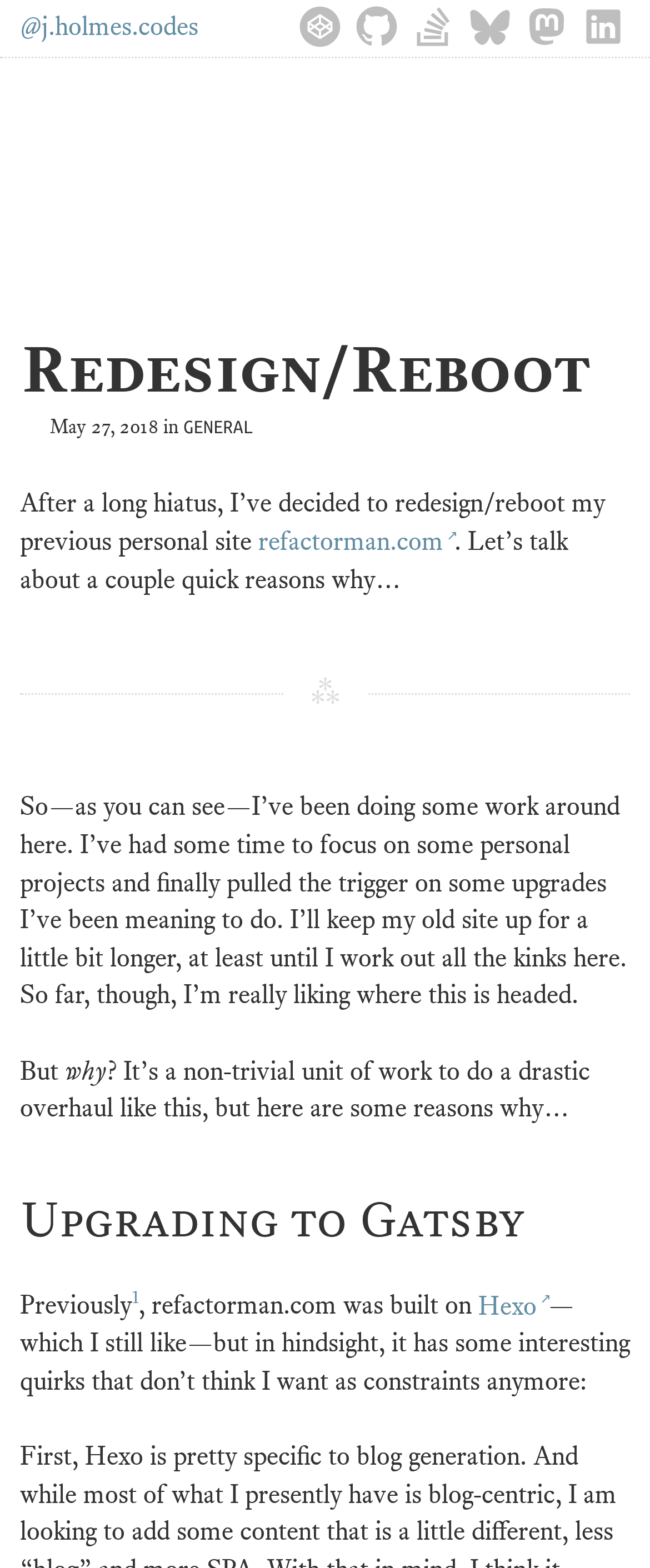What is the author's previous personal site?
Using the visual information, respond with a single word or phrase.

refactorman.com